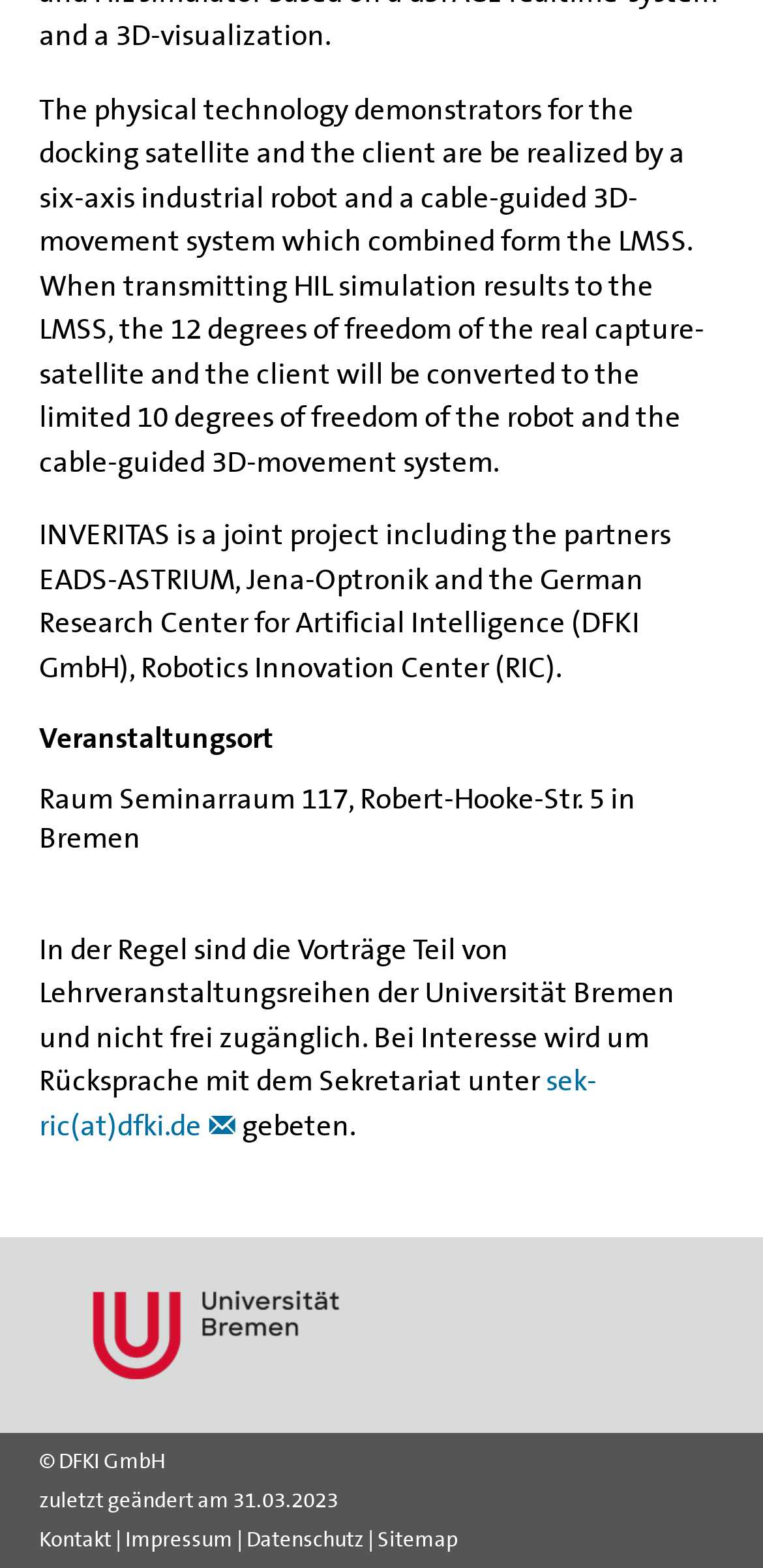Based on what you see in the screenshot, provide a thorough answer to this question: What is the email address to contact the secretariat?

The email address to contact the secretariat is mentioned in the fourth paragraph of the webpage, which states 'Bei Interesse wird um Rücksprache mit dem Sekretariat unter sek-ric(at)dfki.de gebeten'.